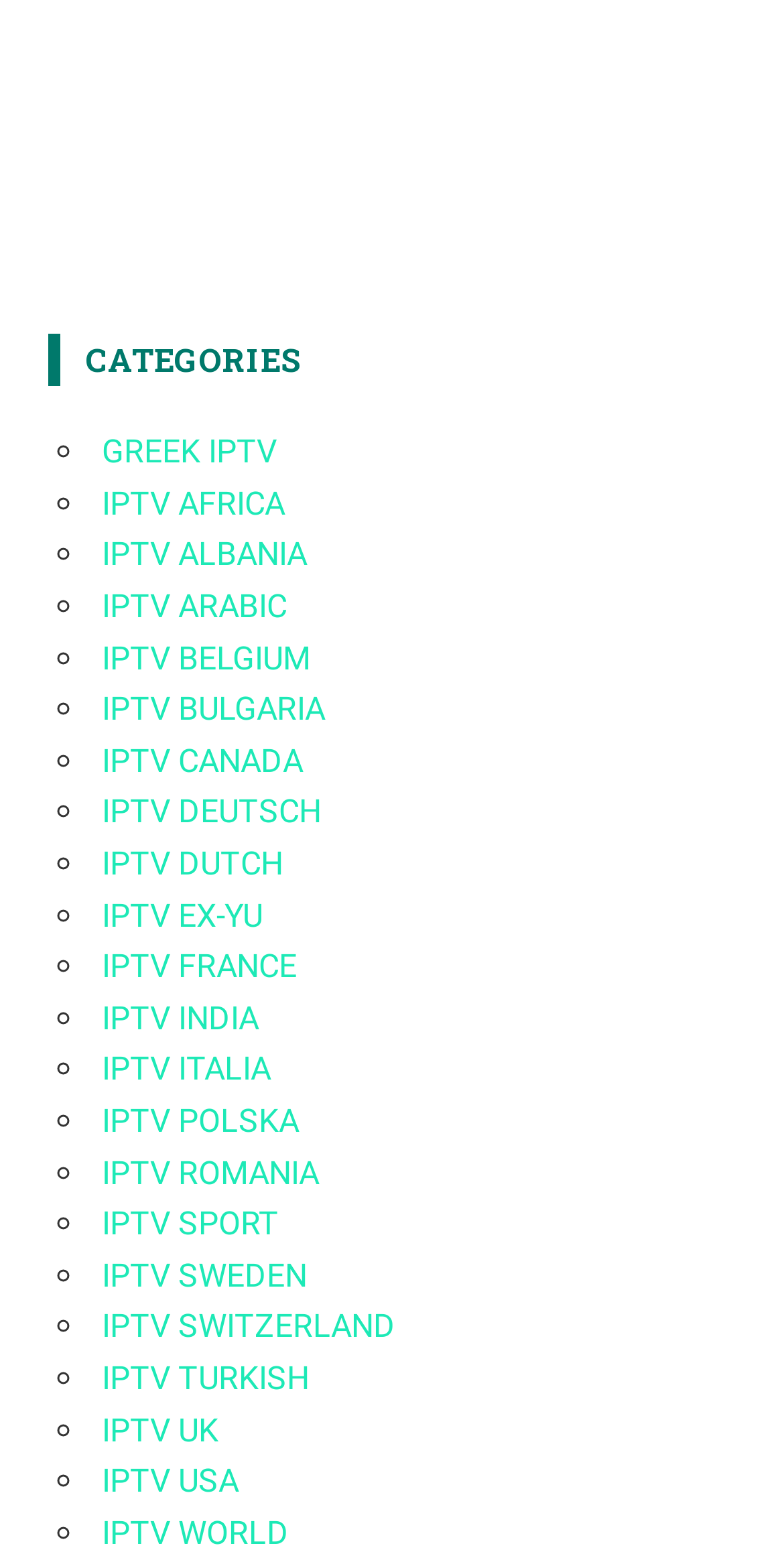Bounding box coordinates are specified in the format (top-left x, top-left y, bottom-right x, bottom-right y). All values are floating point numbers bounded between 0 and 1. Please provide the bounding box coordinate of the region this sentence describes: IPTV AFRICA

[0.13, 0.311, 0.364, 0.336]